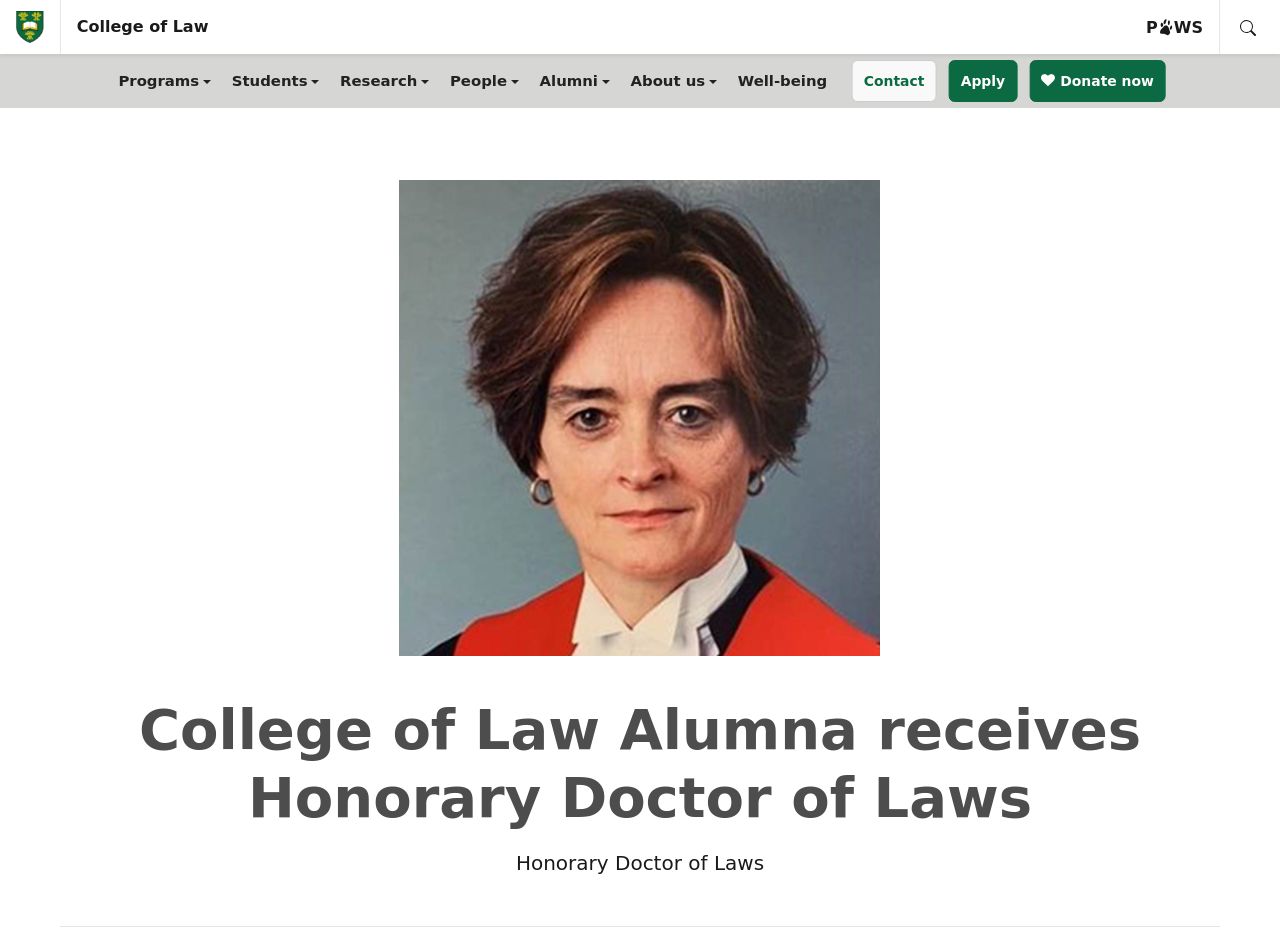Can you find the bounding box coordinates for the element to click on to achieve the instruction: "Click the 'Skip to main content' link"?

[0.002, 0.033, 0.174, 0.078]